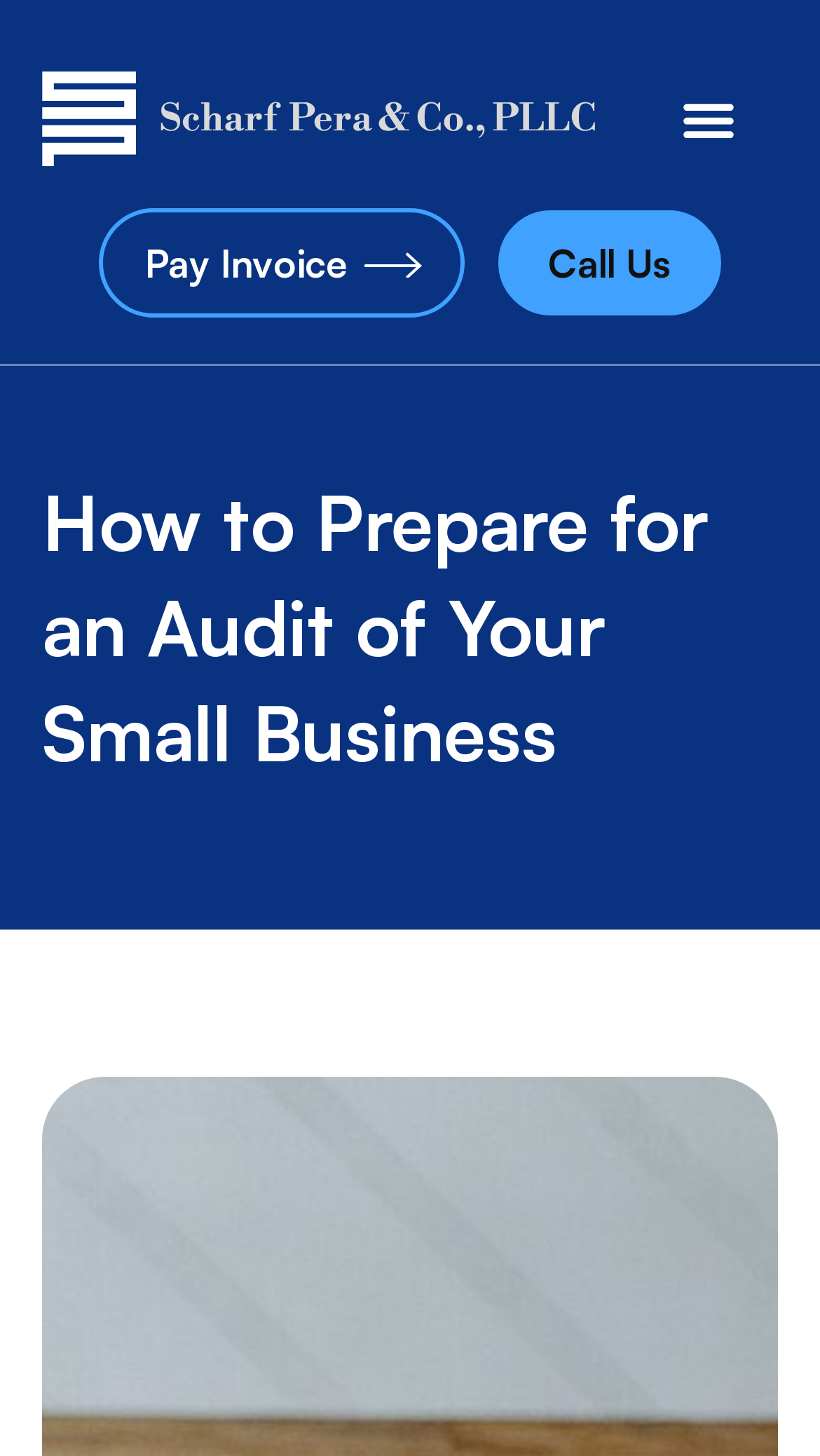Please answer the following question using a single word or phrase: What is the color of the image on the 'Pay Invoice' link?

Unknown